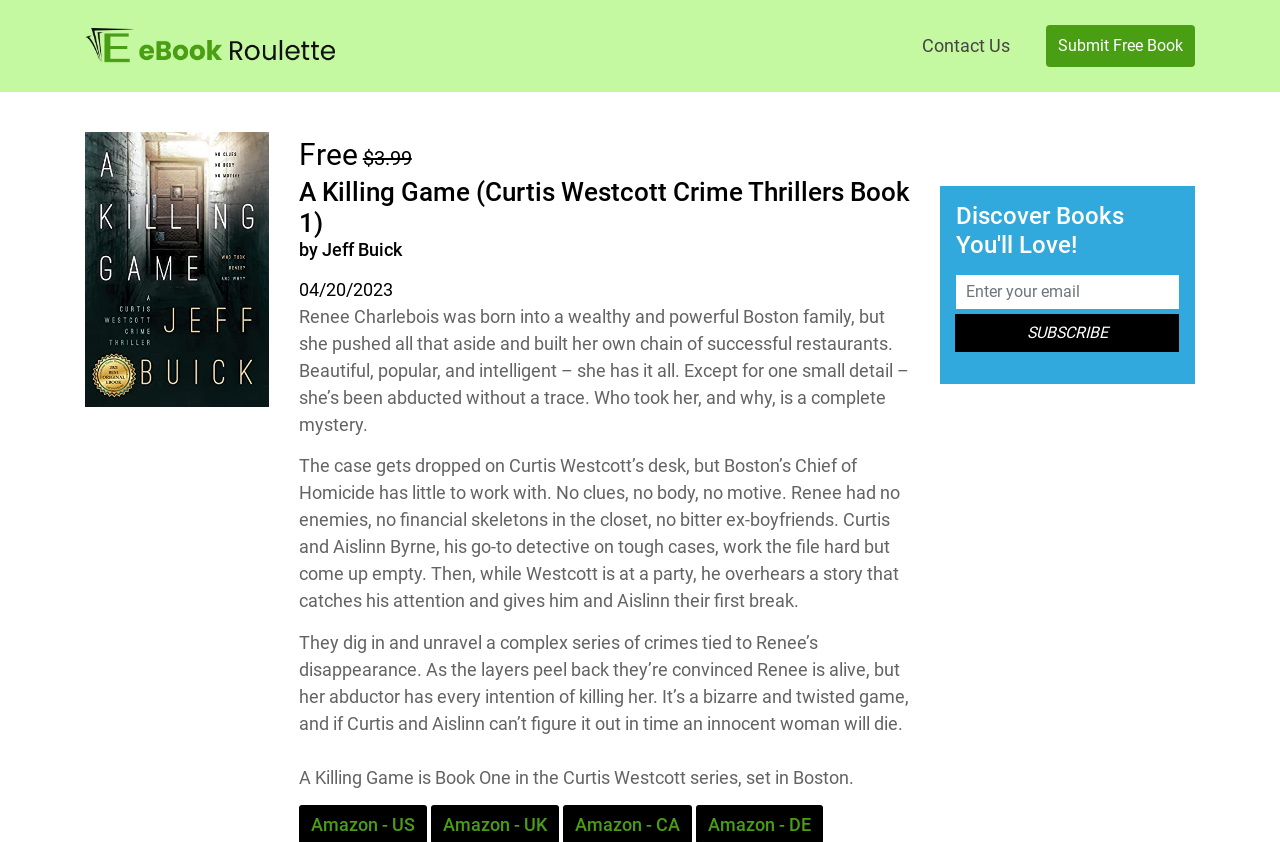Using the description "LEGO Reapers", locate and provide the bounding box of the UI element.

None